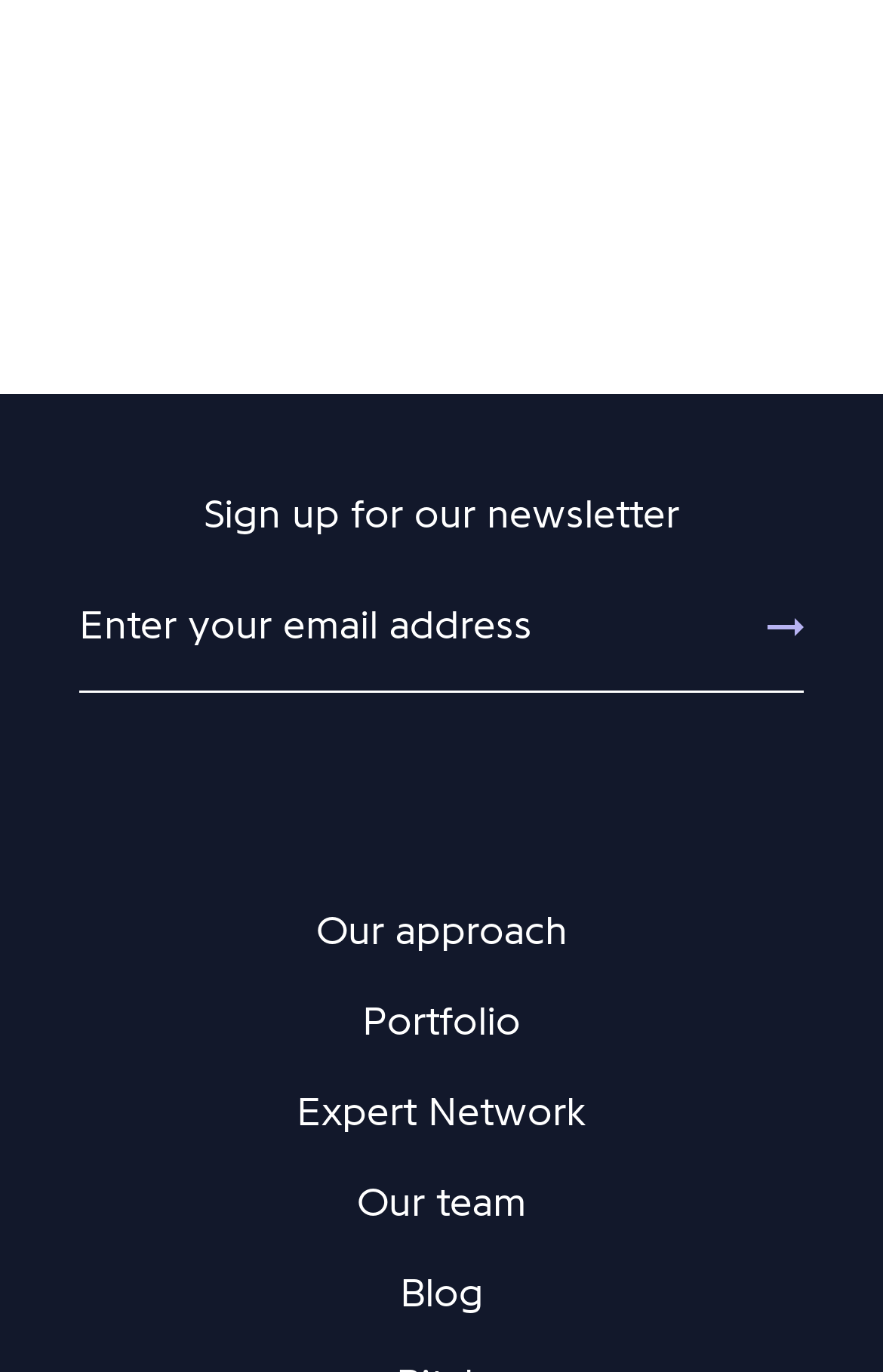Respond to the question below with a single word or phrase:
What is the email address to contact?

hello@cornerstonevc.co